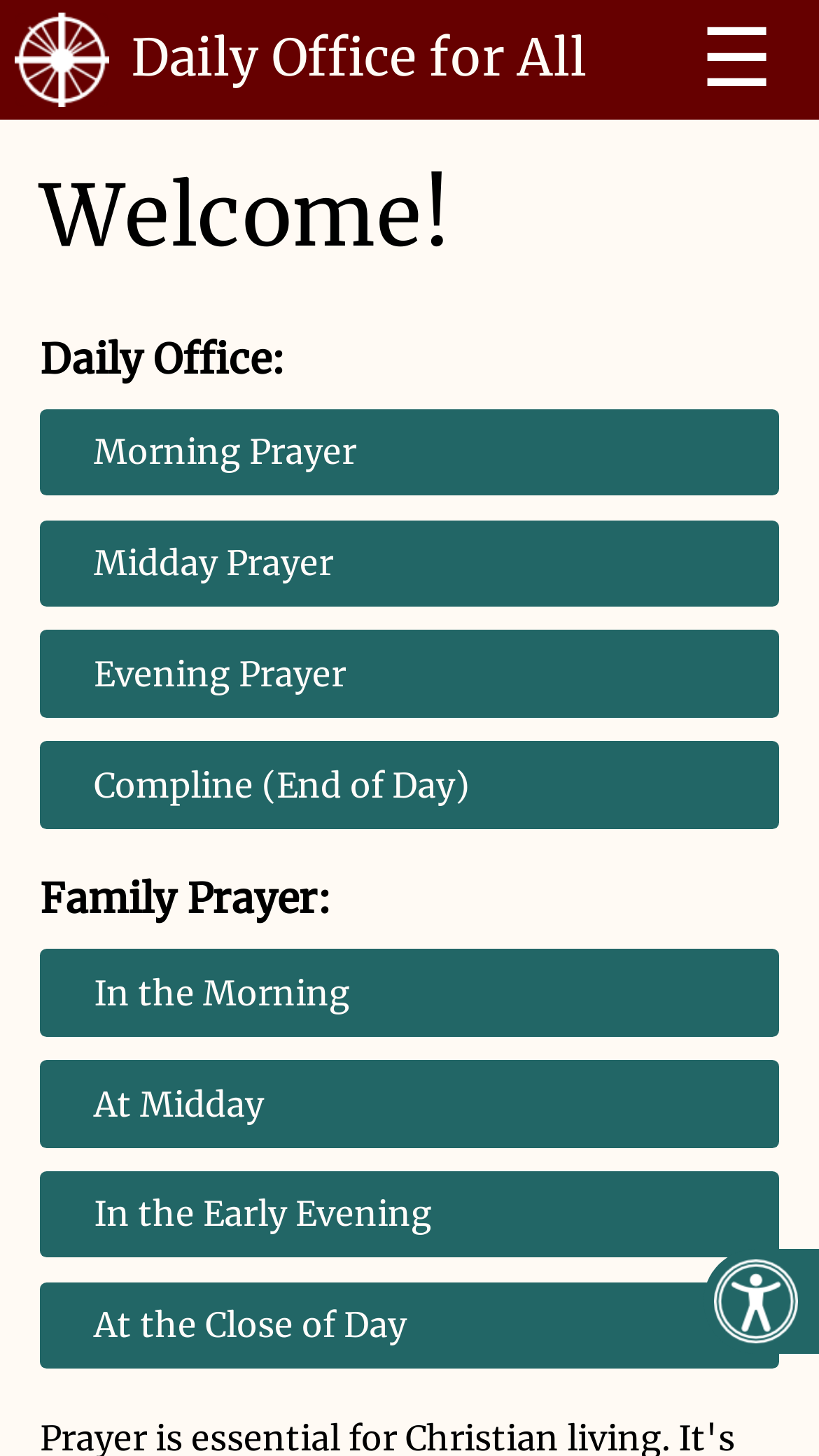Find the bounding box coordinates of the area to click in order to follow the instruction: "Contact the company".

None